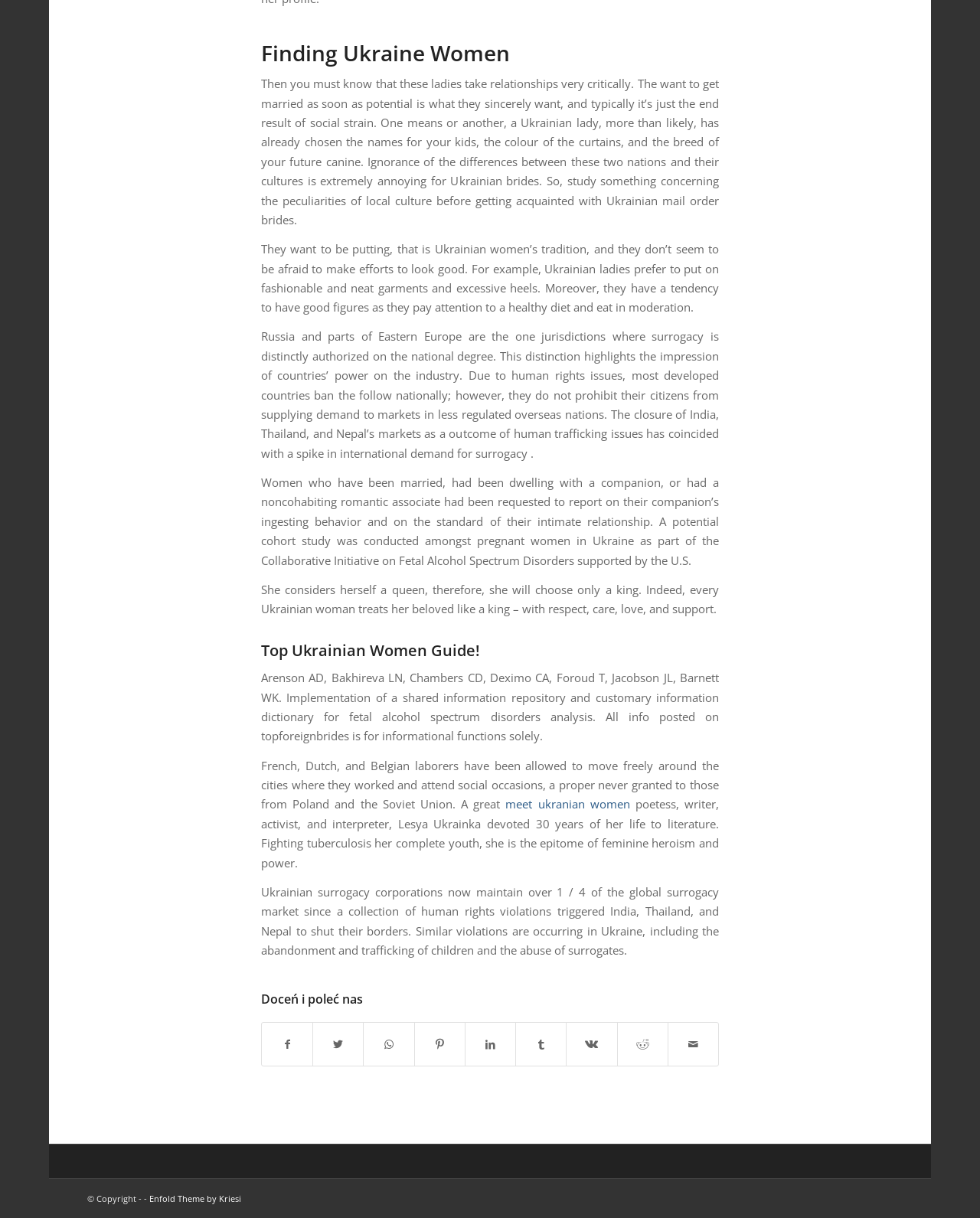Please identify the bounding box coordinates of the element on the webpage that should be clicked to follow this instruction: "Share on Facebook". The bounding box coordinates should be given as four float numbers between 0 and 1, formatted as [left, top, right, bottom].

[0.267, 0.839, 0.319, 0.875]